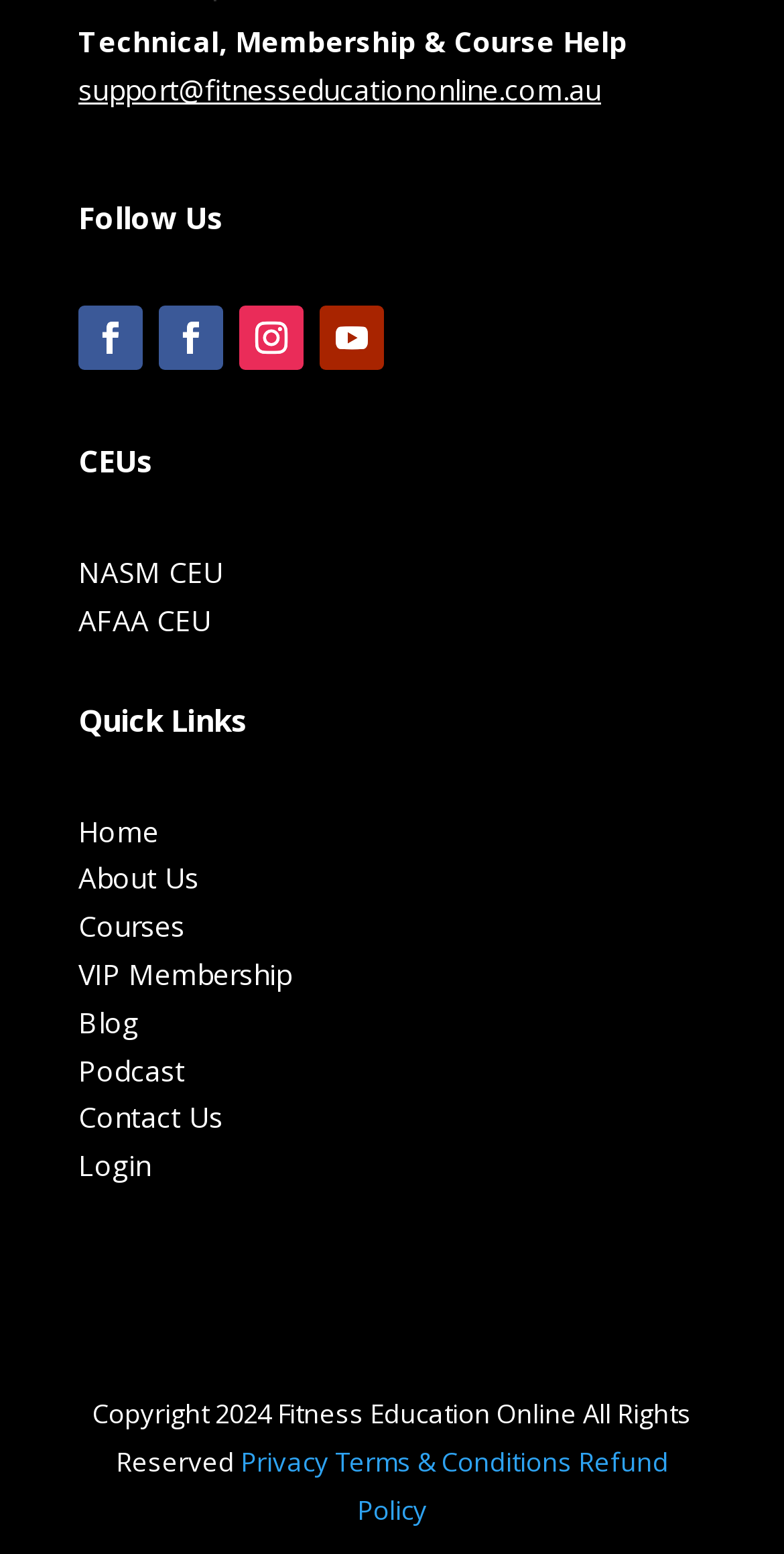Use a single word or phrase to answer the question: What year is the copyright for?

2024